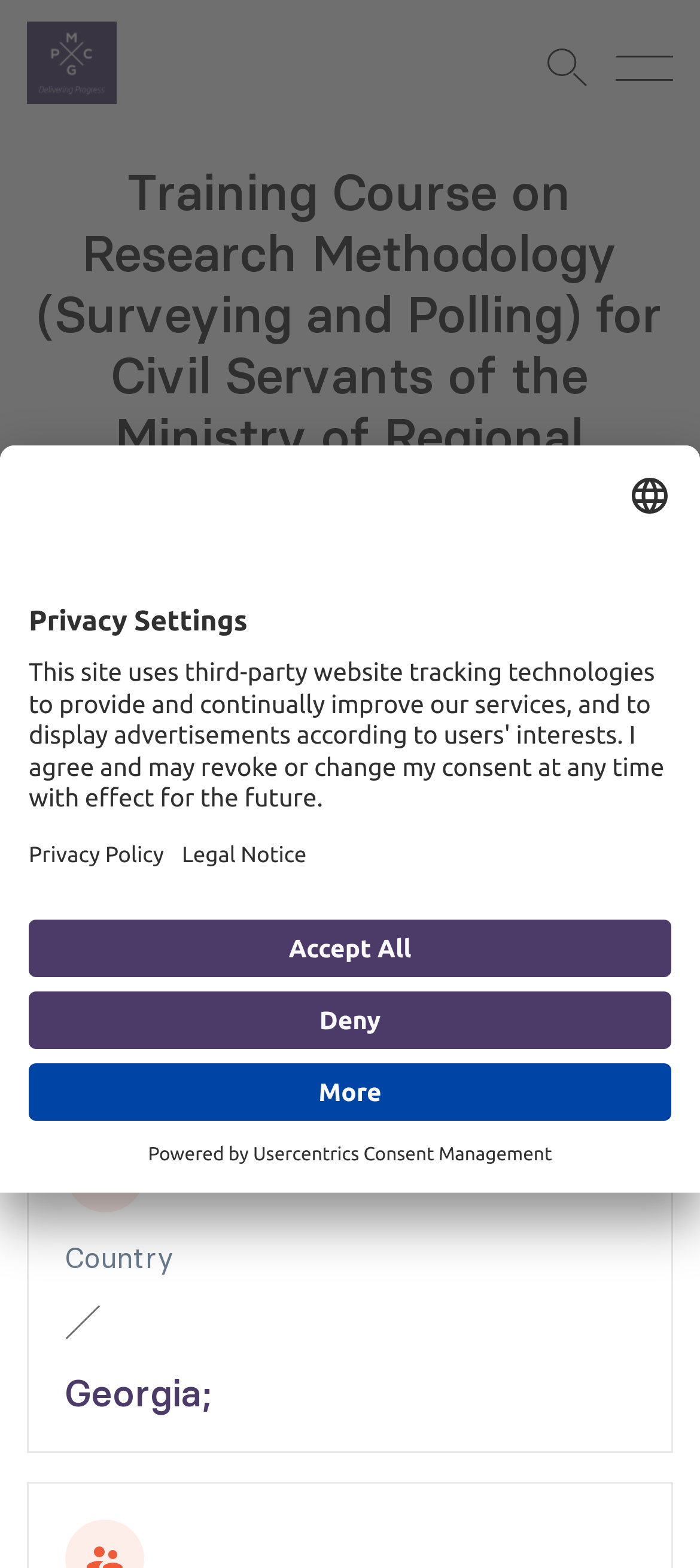What country is the project related to? Analyze the screenshot and reply with just one word or a short phrase.

Georgia